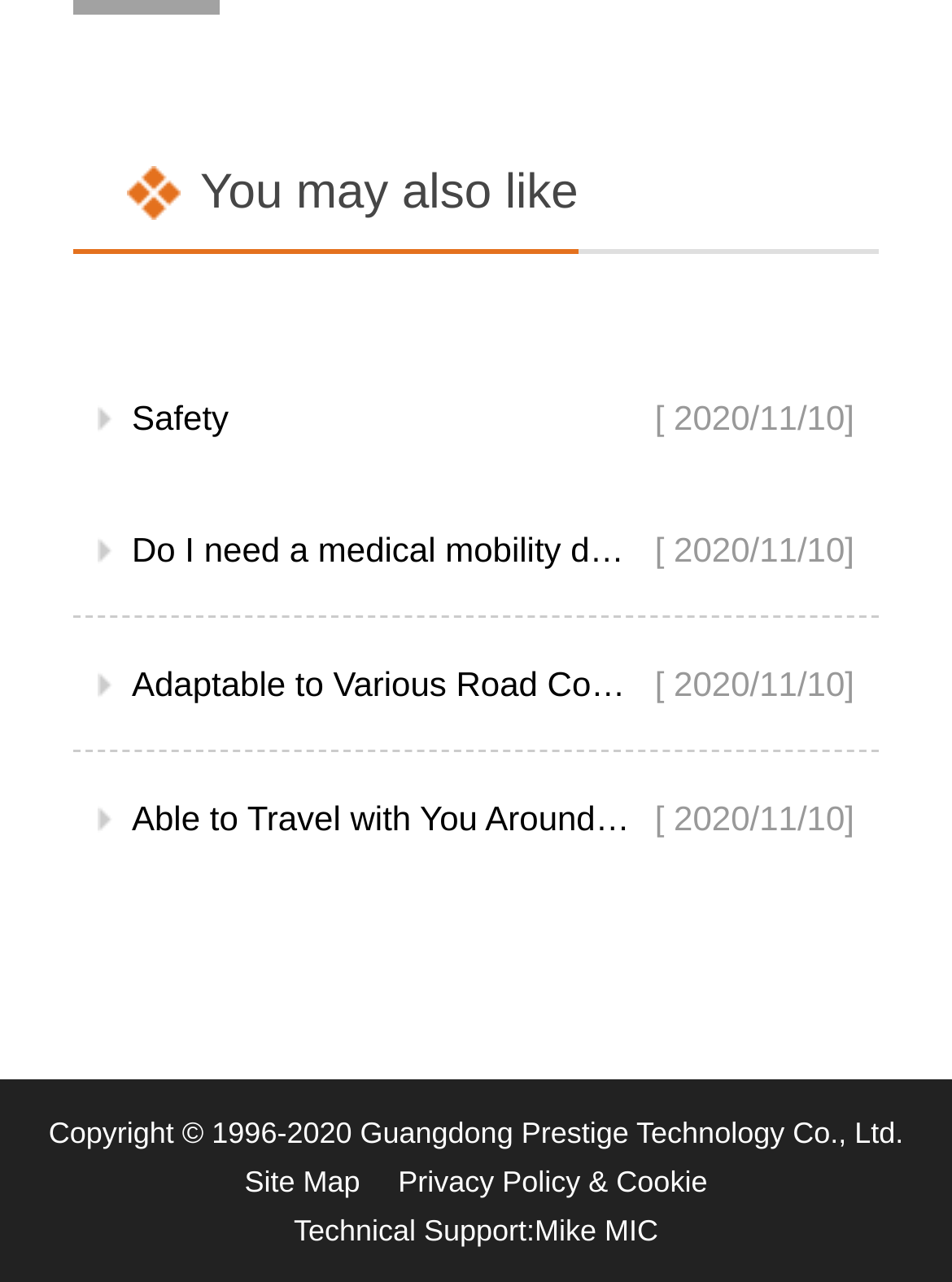Locate the bounding box of the UI element described by: "aria-label="zhongjielogo-2"" in the given webpage screenshot.

None